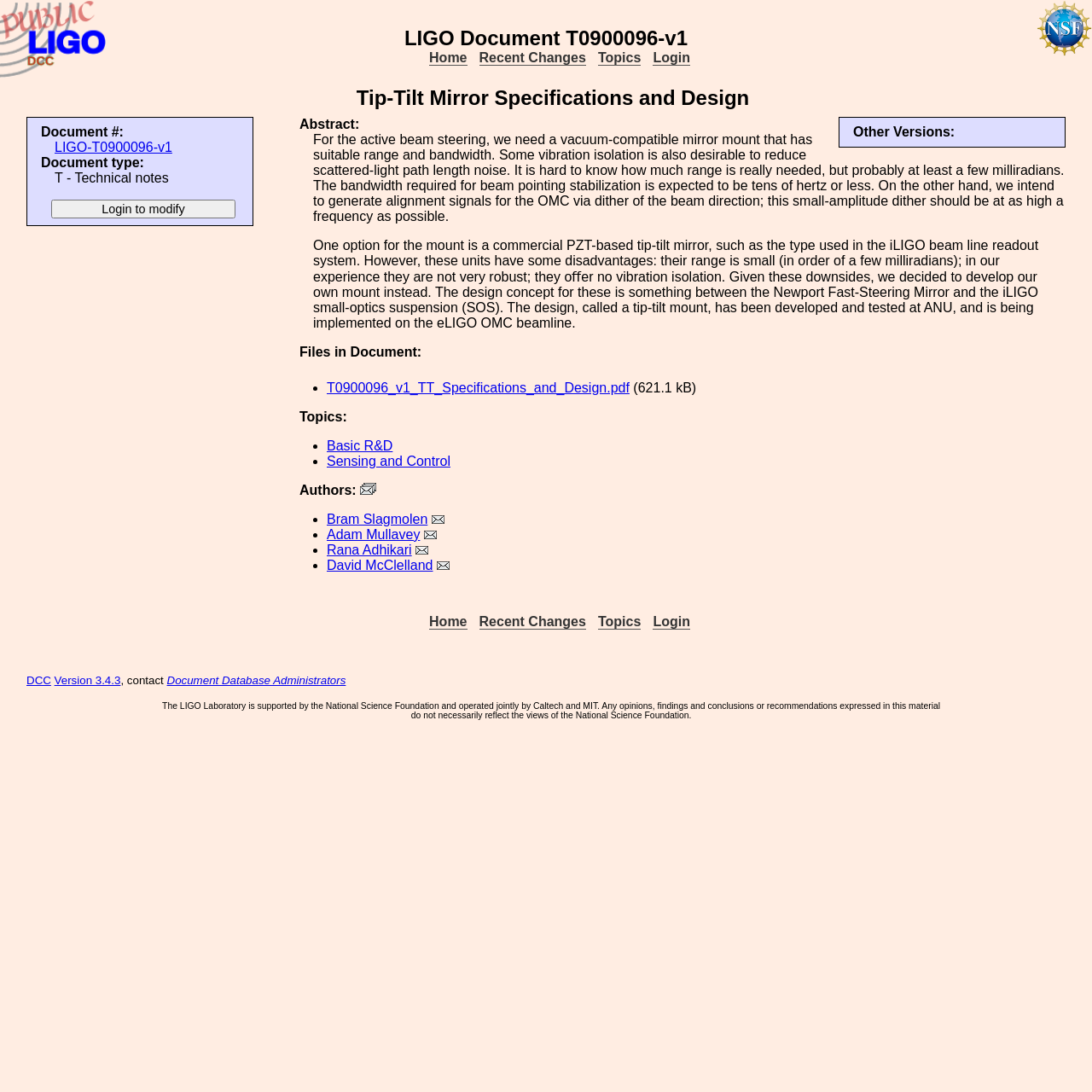Please predict the bounding box coordinates (top-left x, top-left y, bottom-right x, bottom-right y) for the UI element in the screenshot that fits the description: Basic R&D

[0.299, 0.402, 0.36, 0.415]